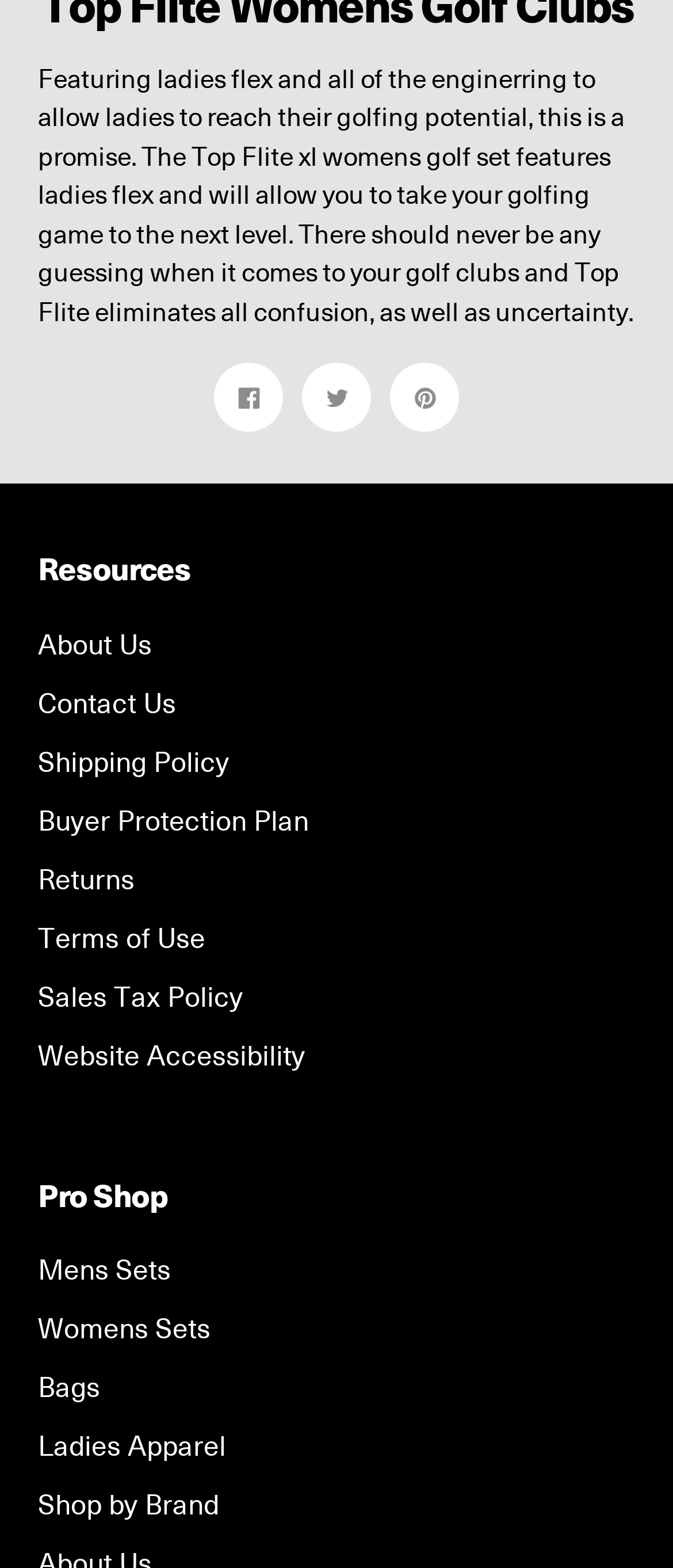Please identify the bounding box coordinates of the region to click in order to complete the given instruction: "Explore the Pro Shop". The coordinates should be four float numbers between 0 and 1, i.e., [left, top, right, bottom].

[0.056, 0.748, 0.249, 0.776]